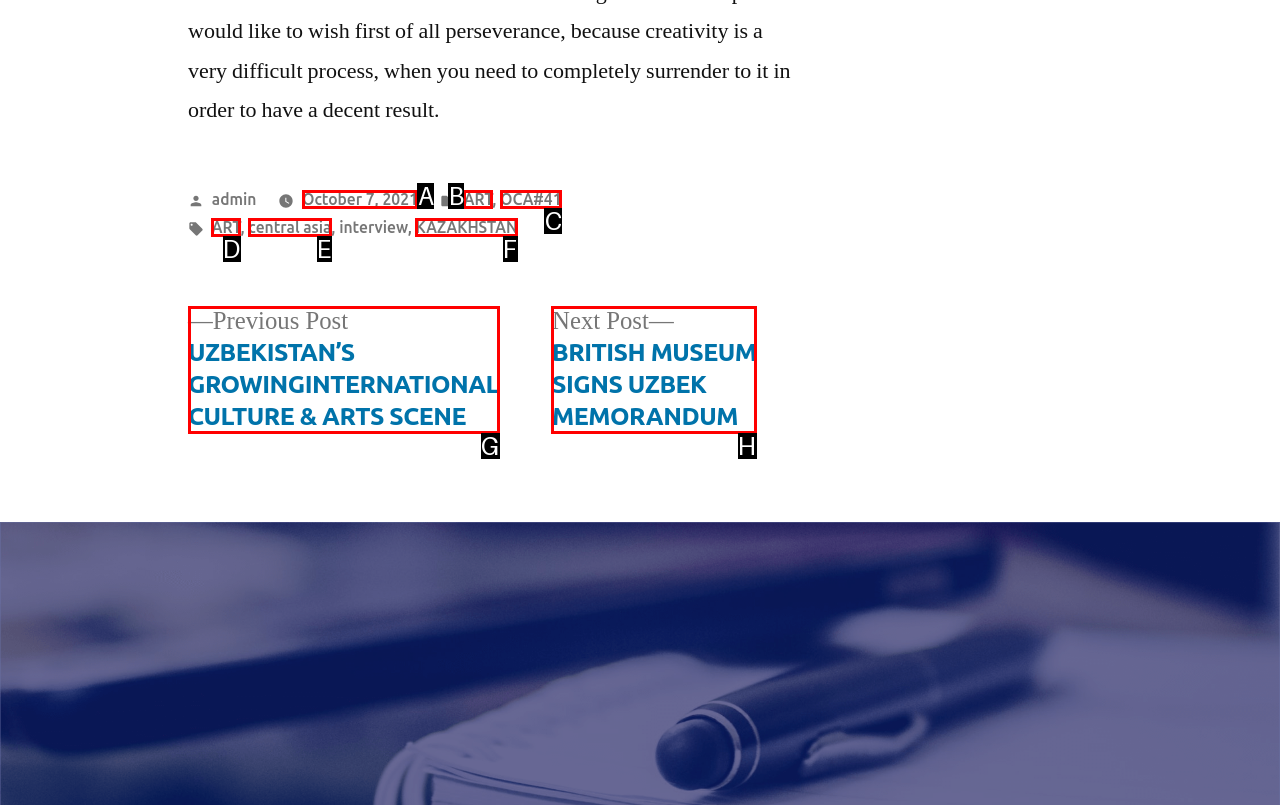Which option should be clicked to execute the following task: Go to the Terms of Use page? Respond with the letter of the selected option.

None